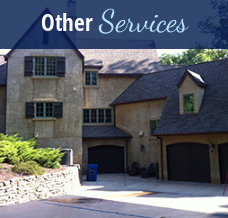What is the purpose of the image?
Look at the image and respond to the question as thoroughly as possible.

The caption explains that the imagery aims to convey professionalism and quality in service, appealing to homeowners seeking comprehensive care for their properties, which suggests that the image is intended to promote a service or business.